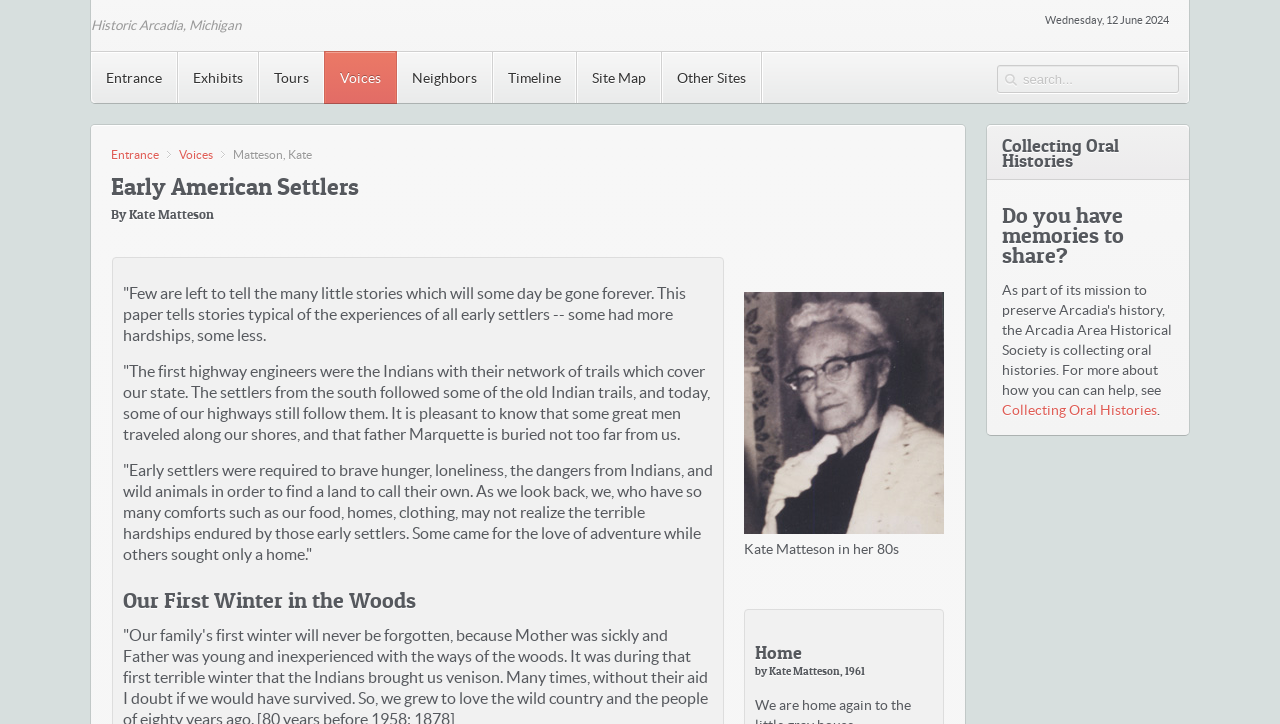Find the bounding box coordinates of the clickable region needed to perform the following instruction: "Click on the 'Login' link". The coordinates should be provided as four float numbers between 0 and 1, i.e., [left, top, right, bottom].

None